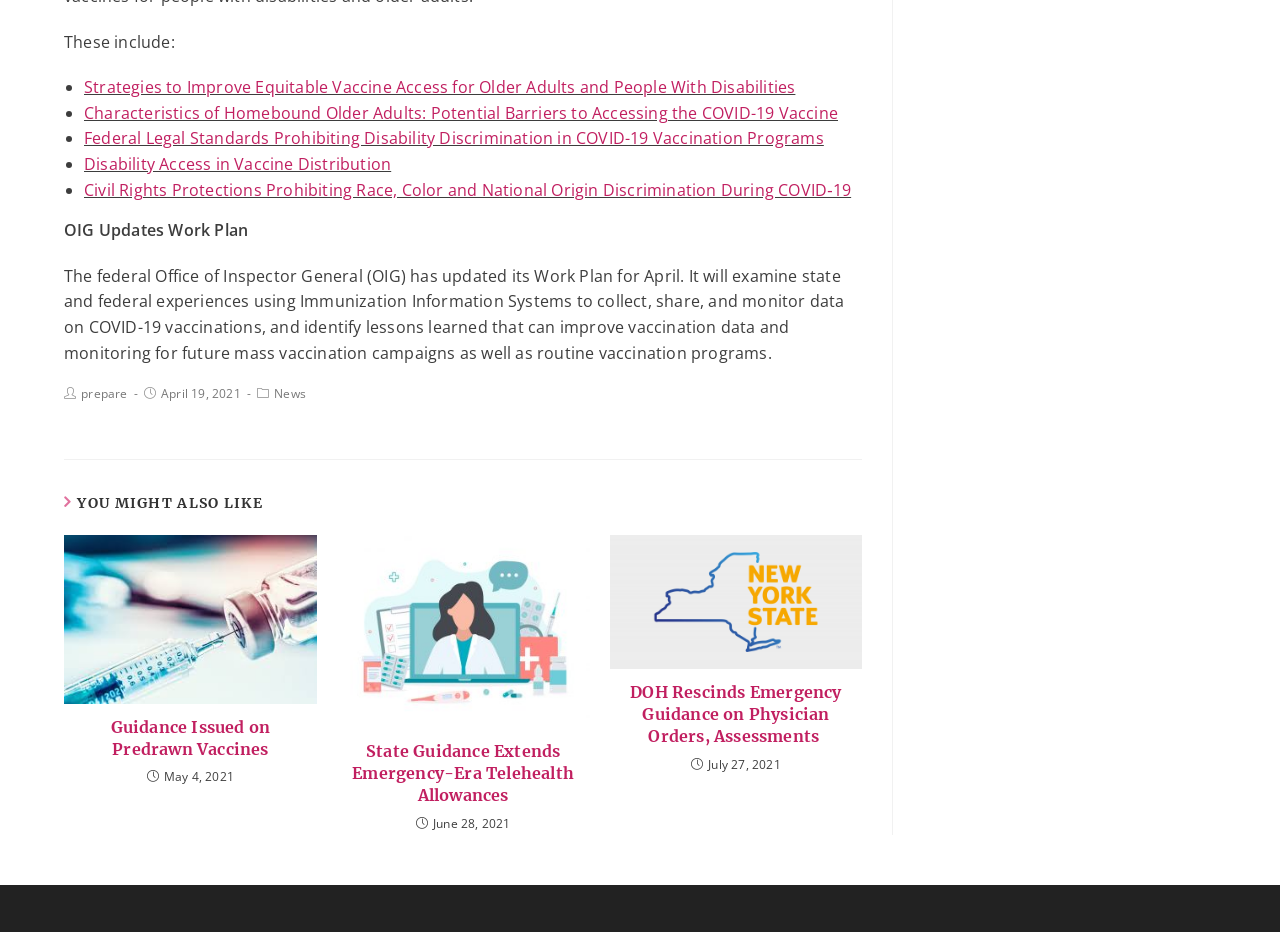What is the title of the second article?
Please provide a comprehensive answer based on the visual information in the image.

The second article has a heading element with the content 'Guidance Issued on Predrawn Vaccines', which is likely the title of the article.